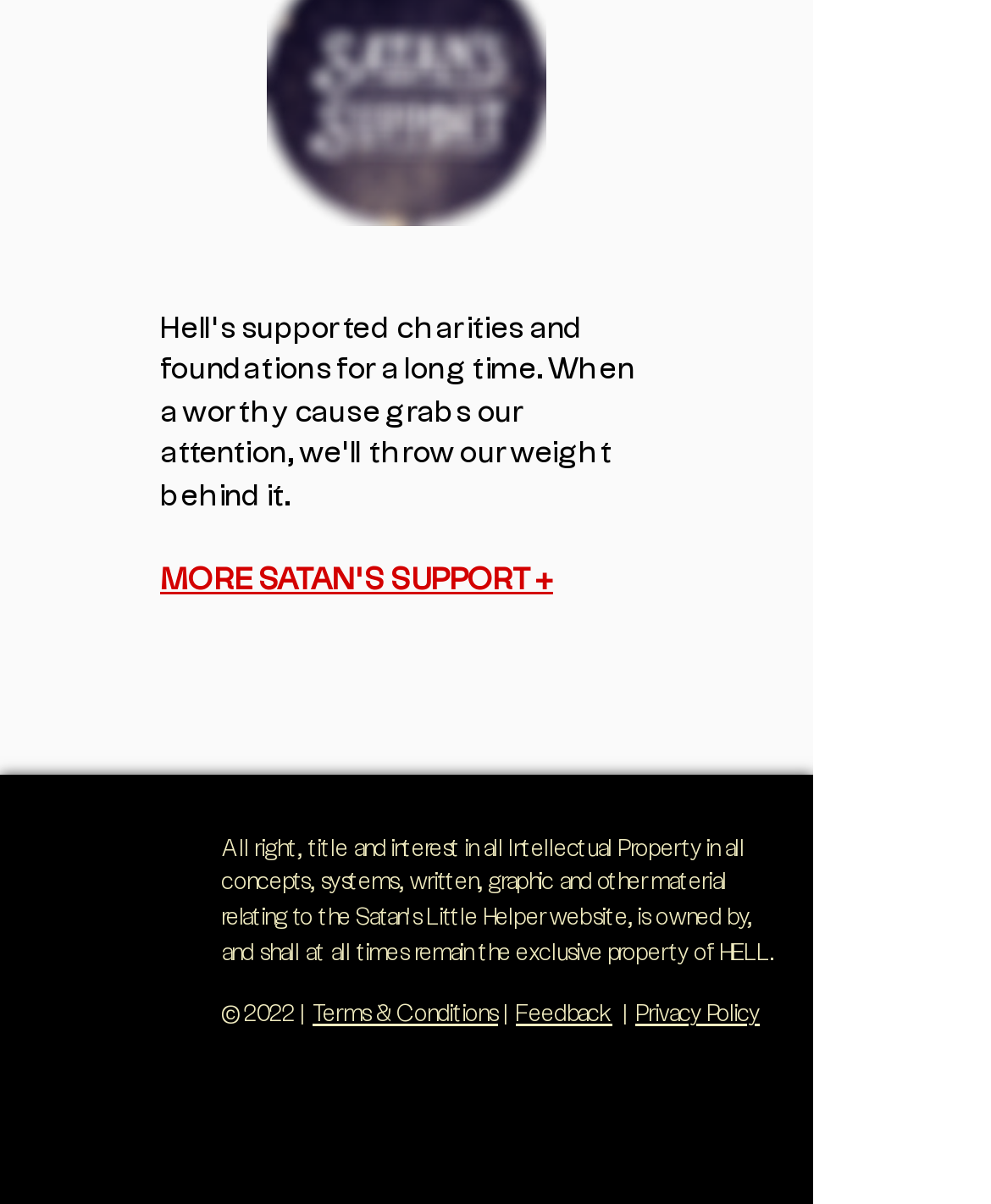Identify the bounding box coordinates of the clickable region necessary to fulfill the following instruction: "Visit Facebook page". The bounding box coordinates should be four float numbers between 0 and 1, i.e., [left, top, right, bottom].

[0.269, 0.892, 0.321, 0.934]